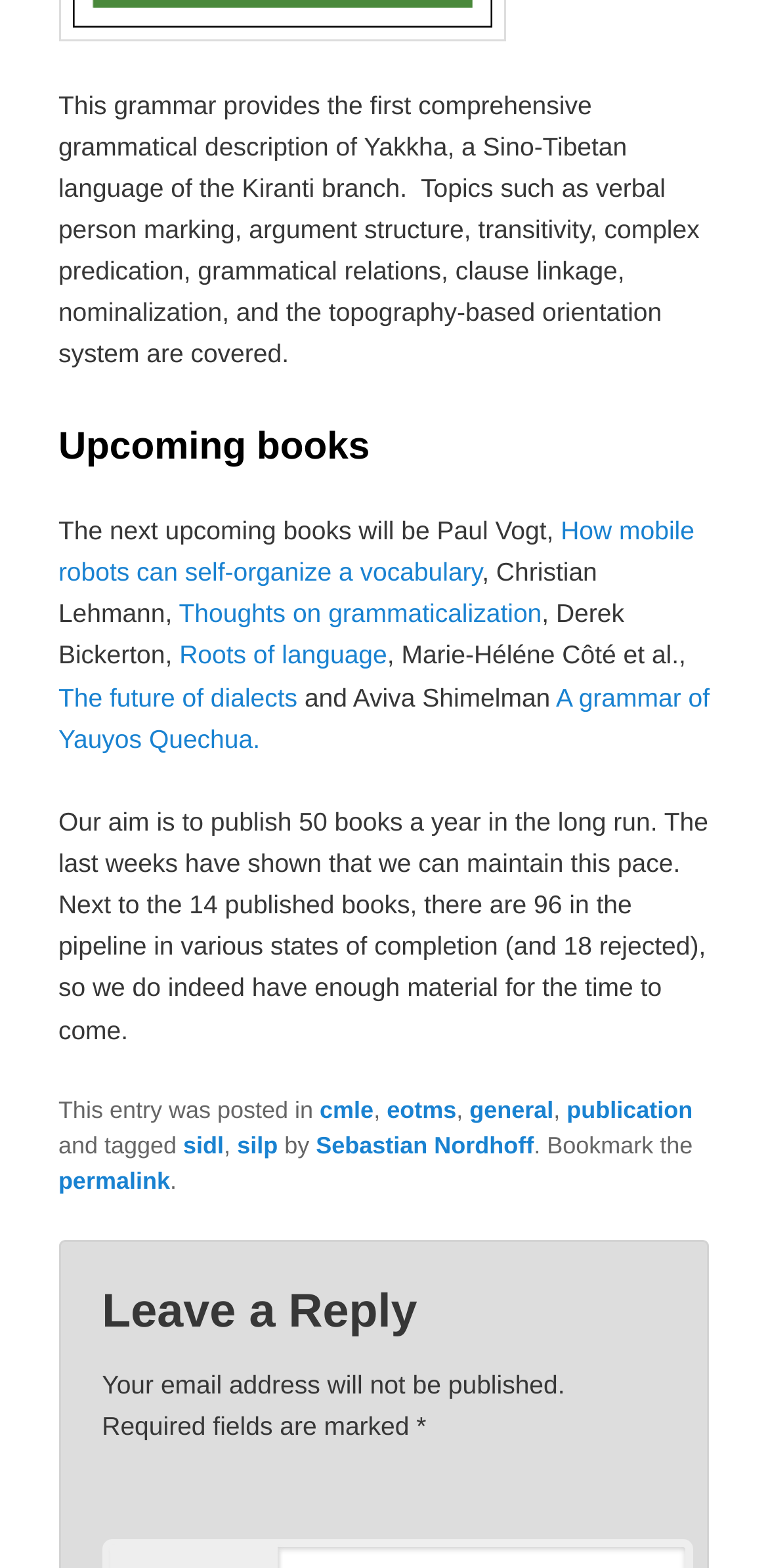Identify the bounding box coordinates of the area that should be clicked in order to complete the given instruction: "Click on the link 'Roots of language'". The bounding box coordinates should be four float numbers between 0 and 1, i.e., [left, top, right, bottom].

[0.224, 0.409, 0.504, 0.427]